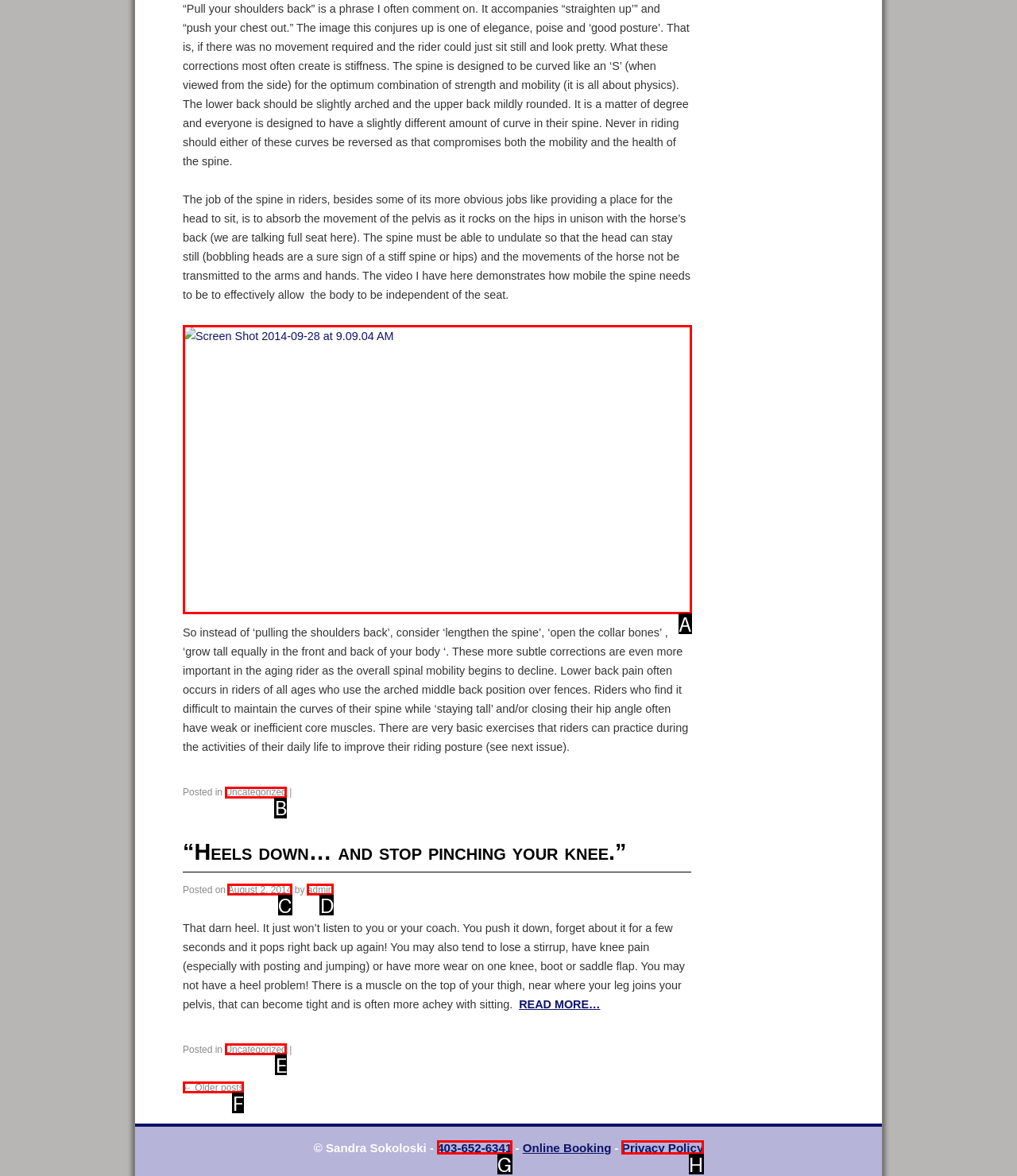Which choice should you pick to execute the task: View the 'Screen Shot 2014-09-28 at 9.09.04 AM' image
Respond with the letter associated with the correct option only.

A